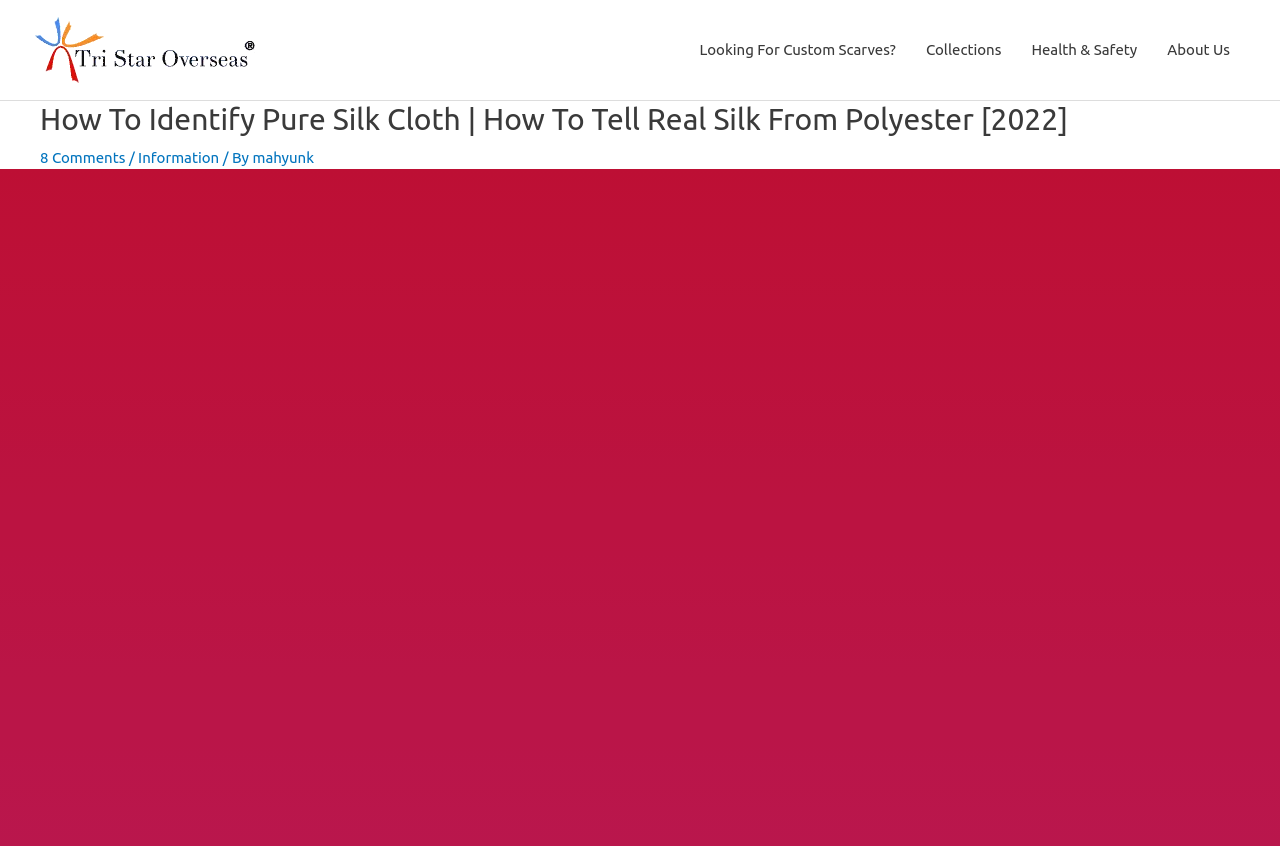What is the category of the article?
Using the image, answer in one word or phrase.

Information